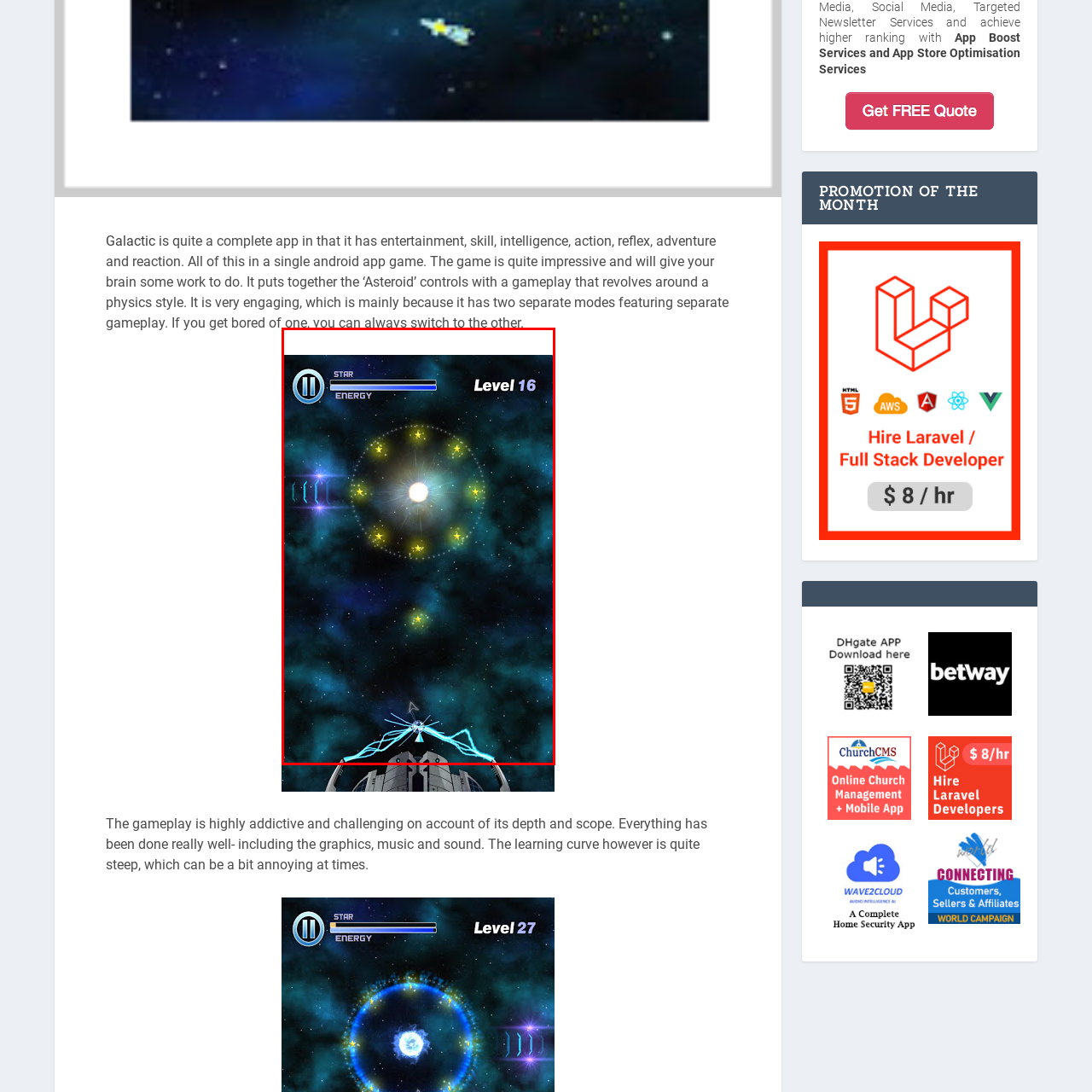Study the area of the image outlined in red and respond to the following question with as much detail as possible: What type of environment is the game set in?

The game is set in a visually stunning, physics-based environment, which is evident from the cosmic background and the starry backdrop that enhances the feeling of adventure and immersion.